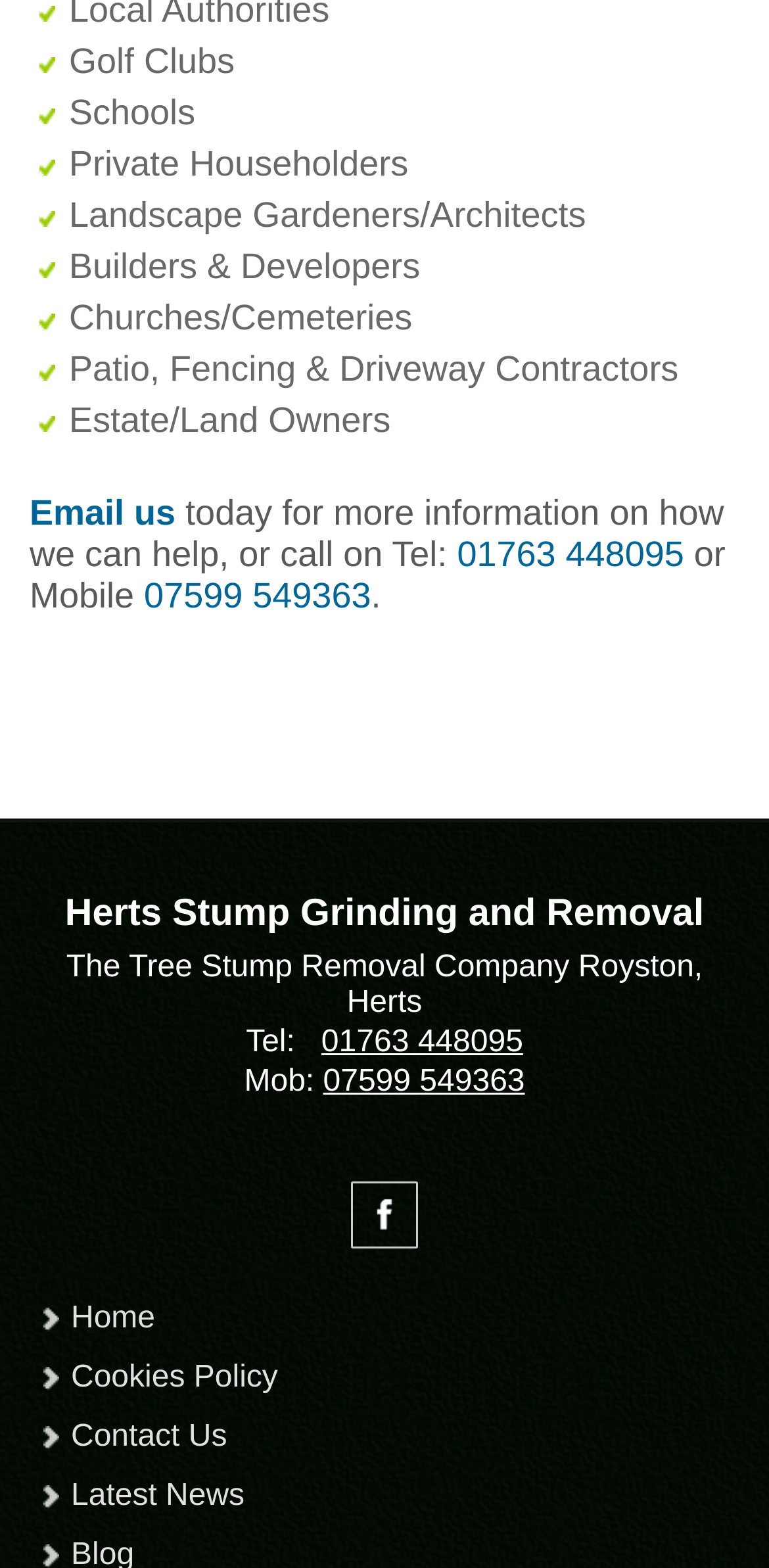Provide a single word or phrase answer to the question: 
How many categories of clients are listed on the page?

8